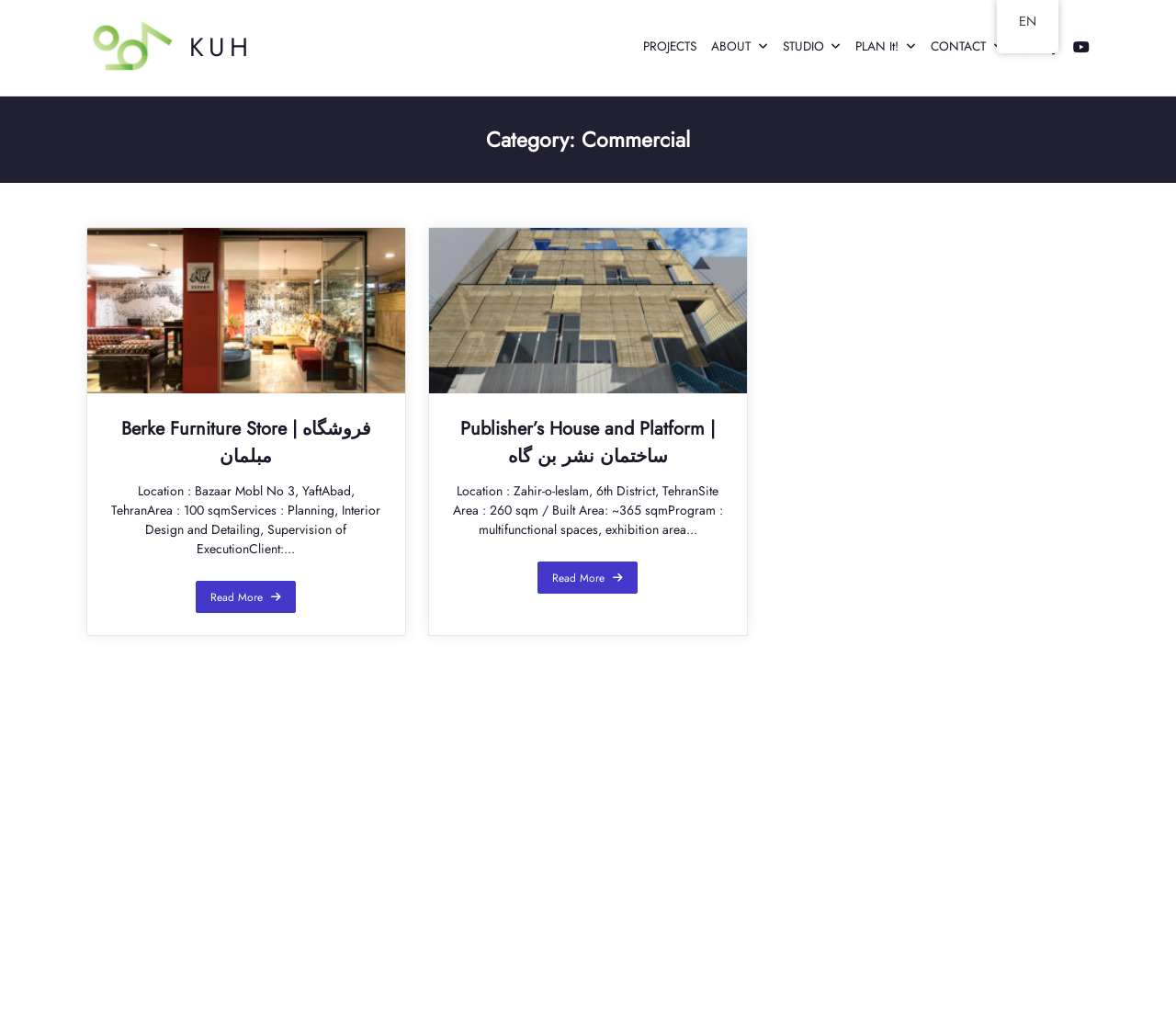What is the location of the Berke Furniture Store? Using the information from the screenshot, answer with a single word or phrase.

Bazaar Mobl No 3, YaftAbad, Tehran